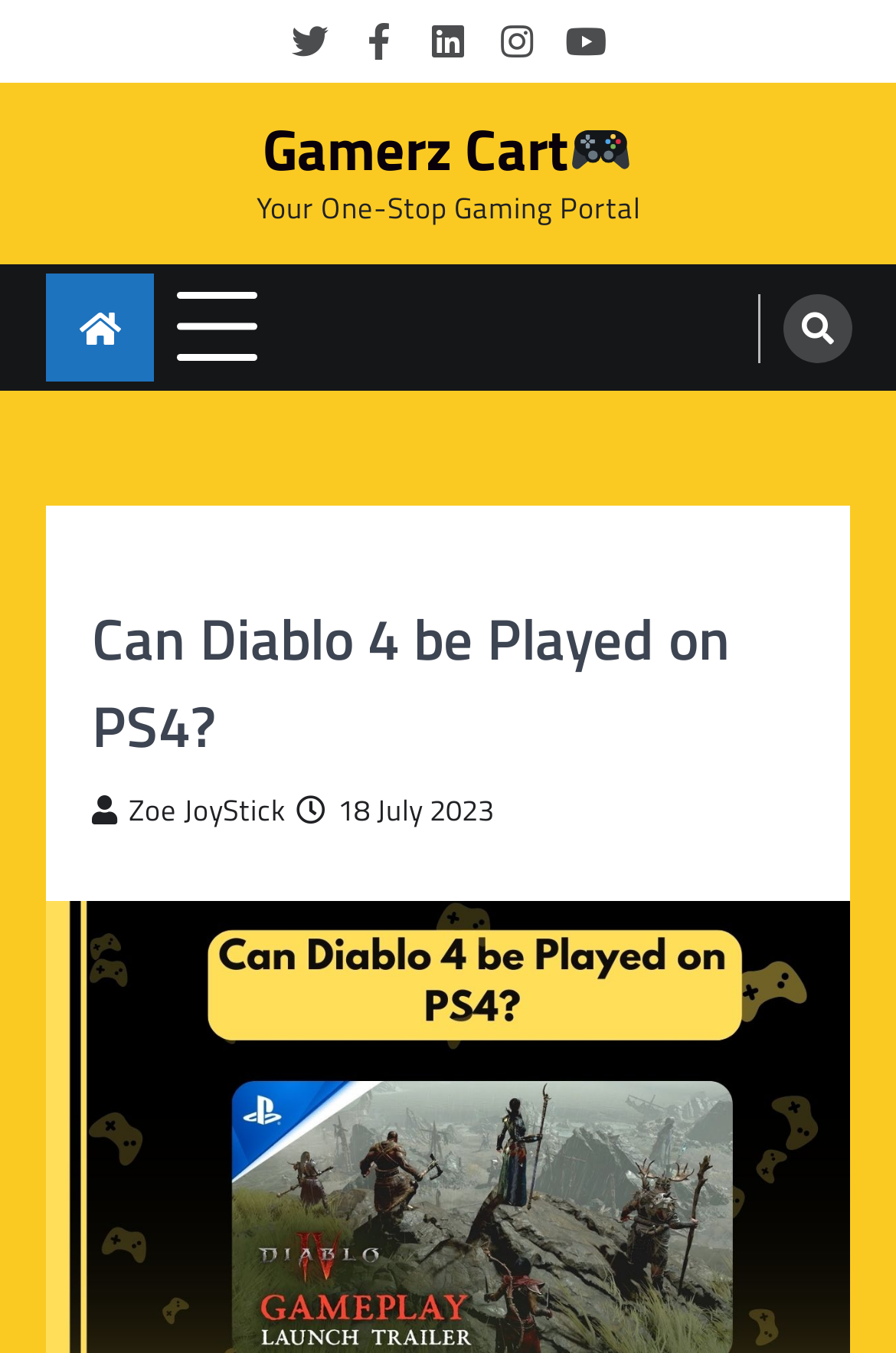Identify the bounding box coordinates of the clickable region required to complete the instruction: "Read the article about Diablo 4". The coordinates should be given as four float numbers within the range of 0 and 1, i.e., [left, top, right, bottom].

[0.103, 0.442, 0.897, 0.569]